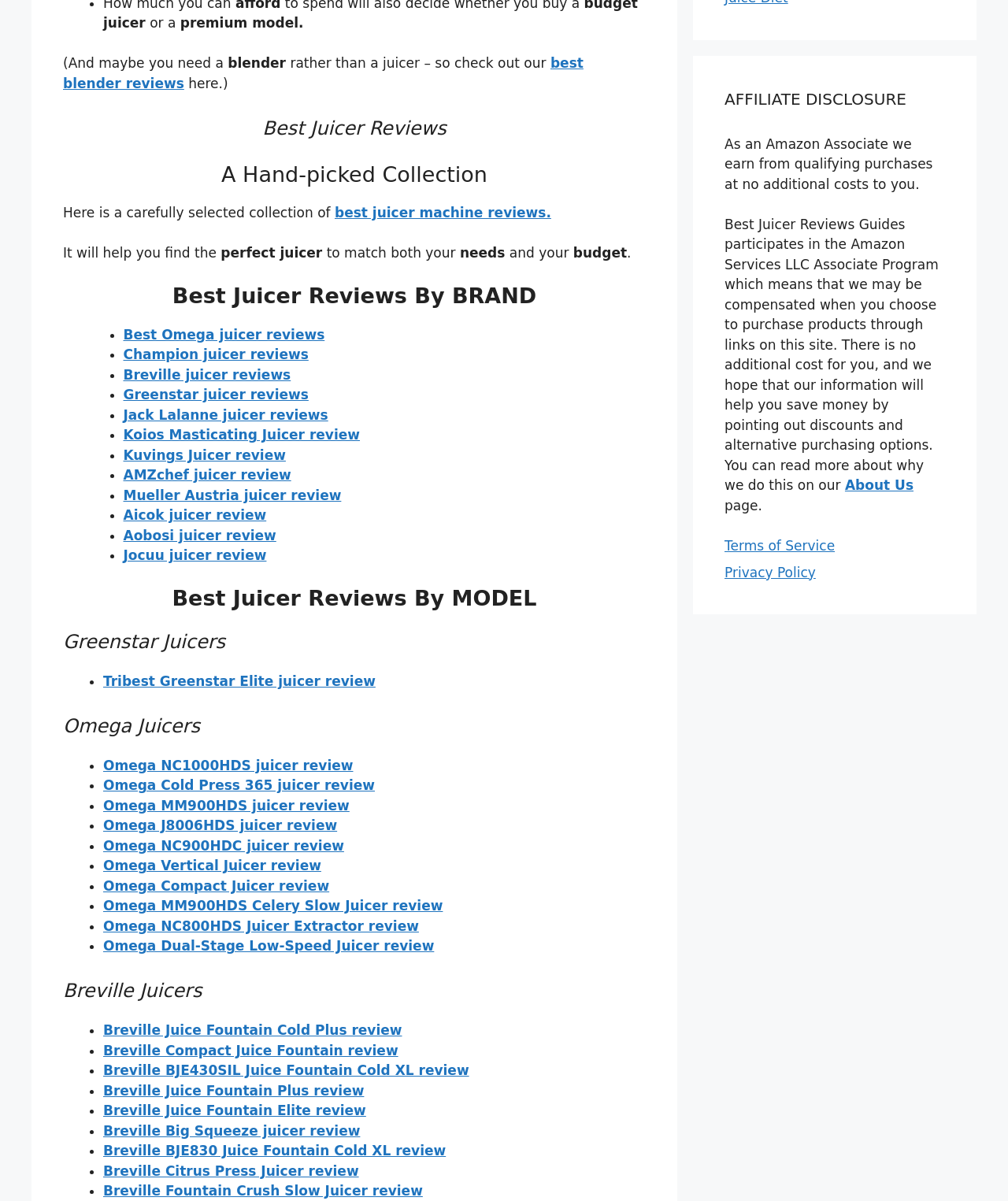Review the image closely and give a comprehensive answer to the question: What is the name of the first brand listed under 'Best Juicer Reviews By BRAND'?

The first brand listed under 'Best Juicer Reviews By BRAND' is Omega, with a link to 'Best Omega juicer reviews'.